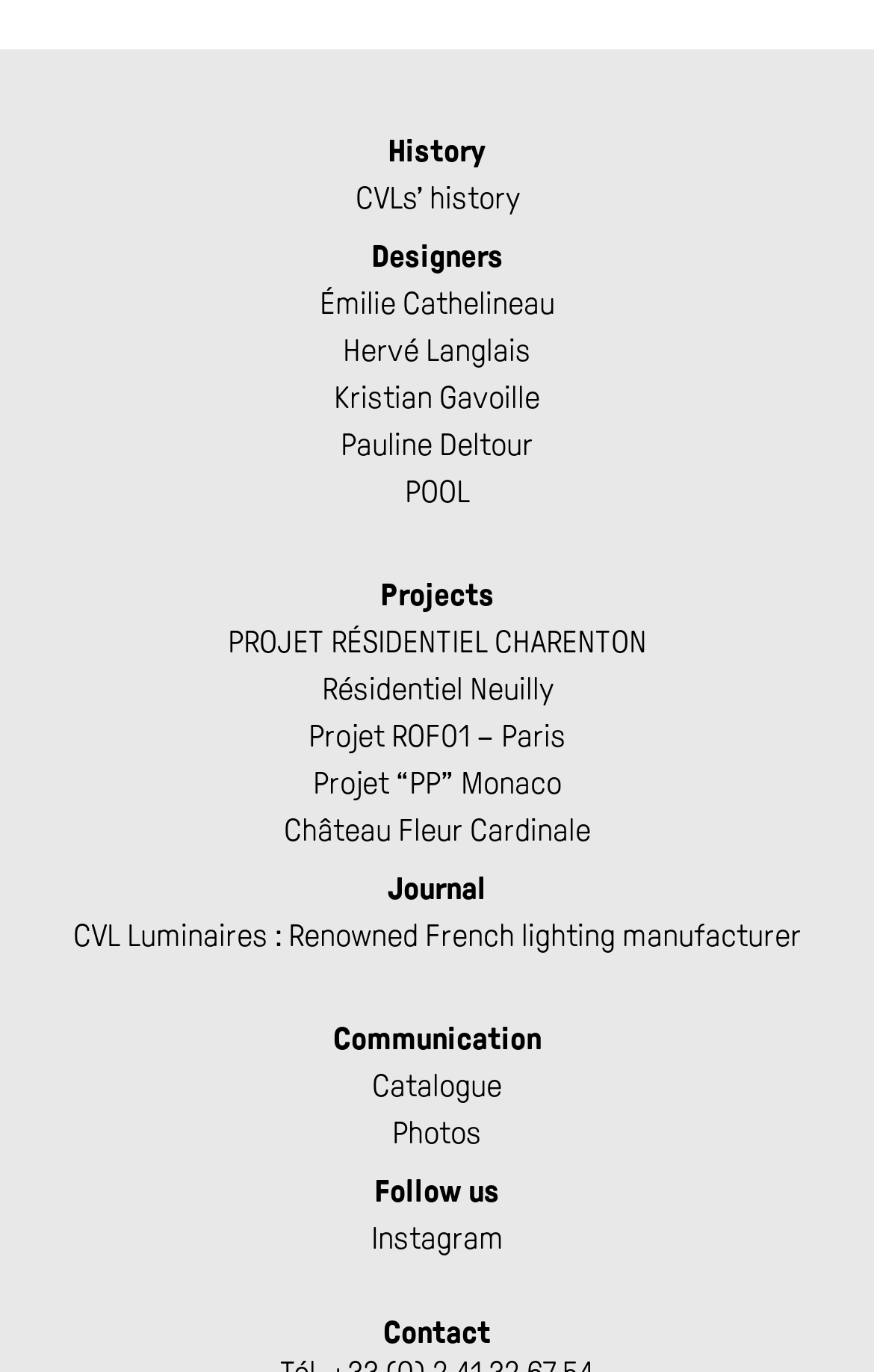Please specify the bounding box coordinates of the region to click in order to perform the following instruction: "Call the optometrist".

None